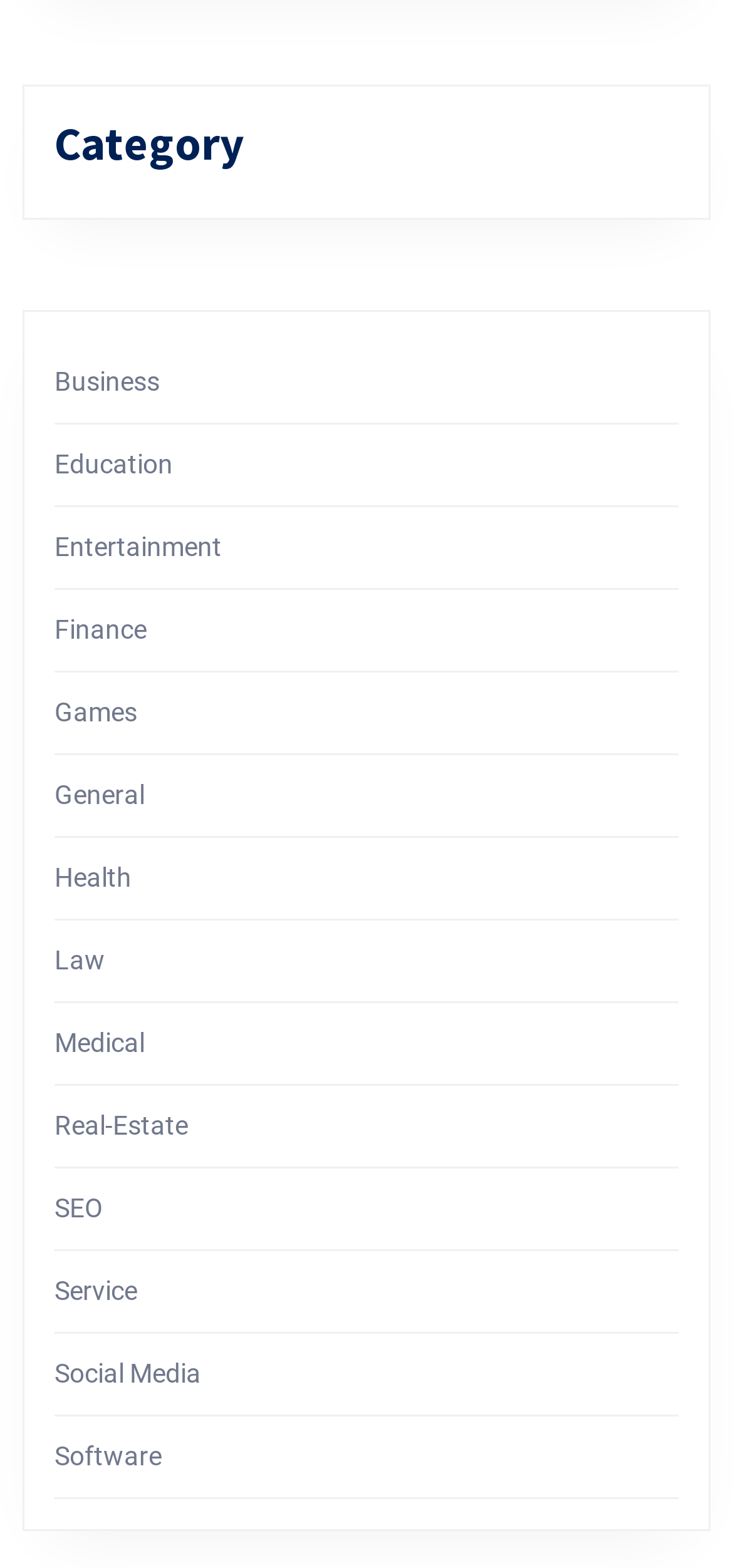What is the first category listed?
Using the image, give a concise answer in the form of a single word or short phrase.

Business